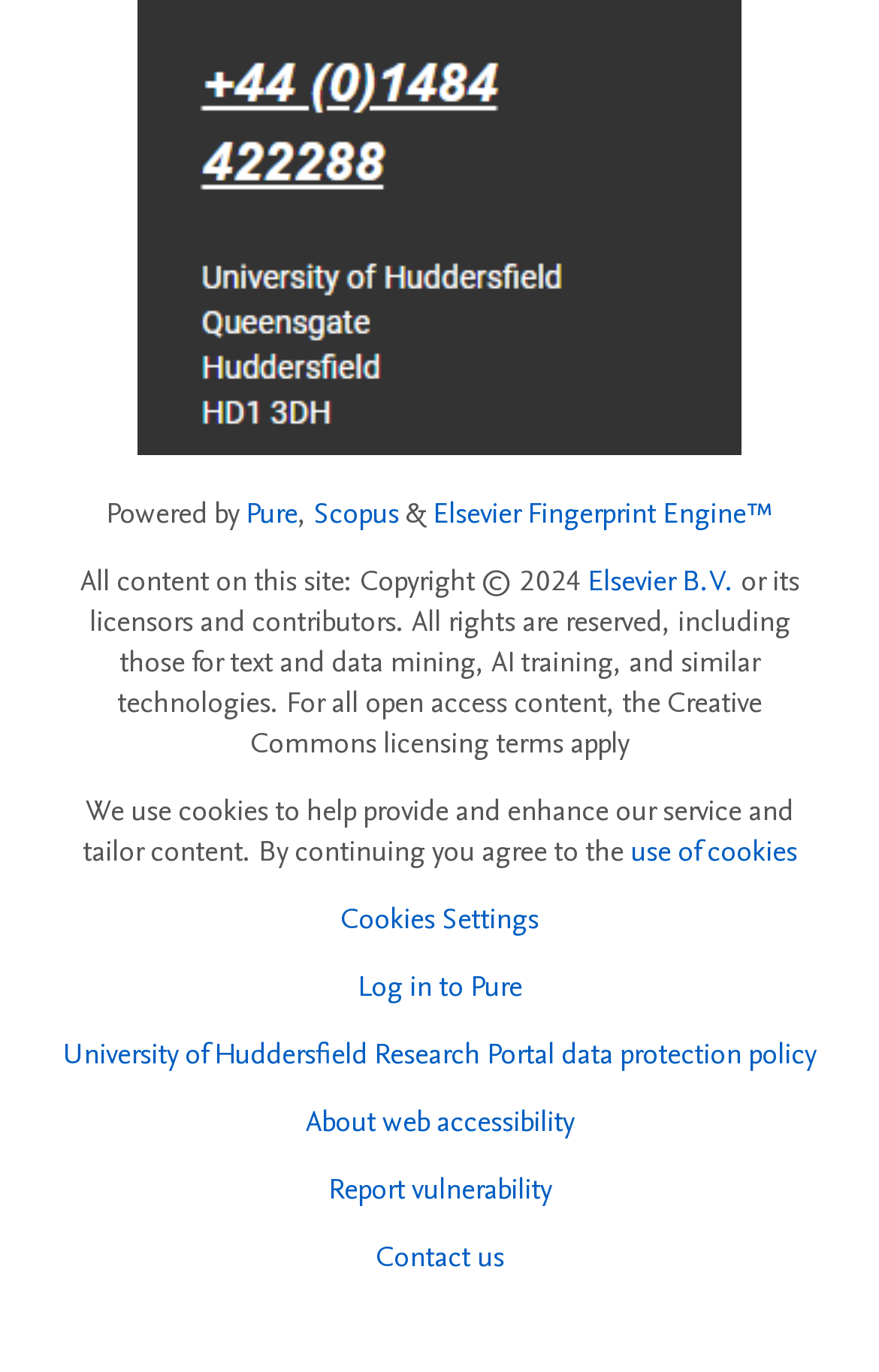Locate the bounding box coordinates of the element you need to click to accomplish the task described by this instruction: "Click Cookies Settings button".

[0.387, 0.659, 0.613, 0.684]